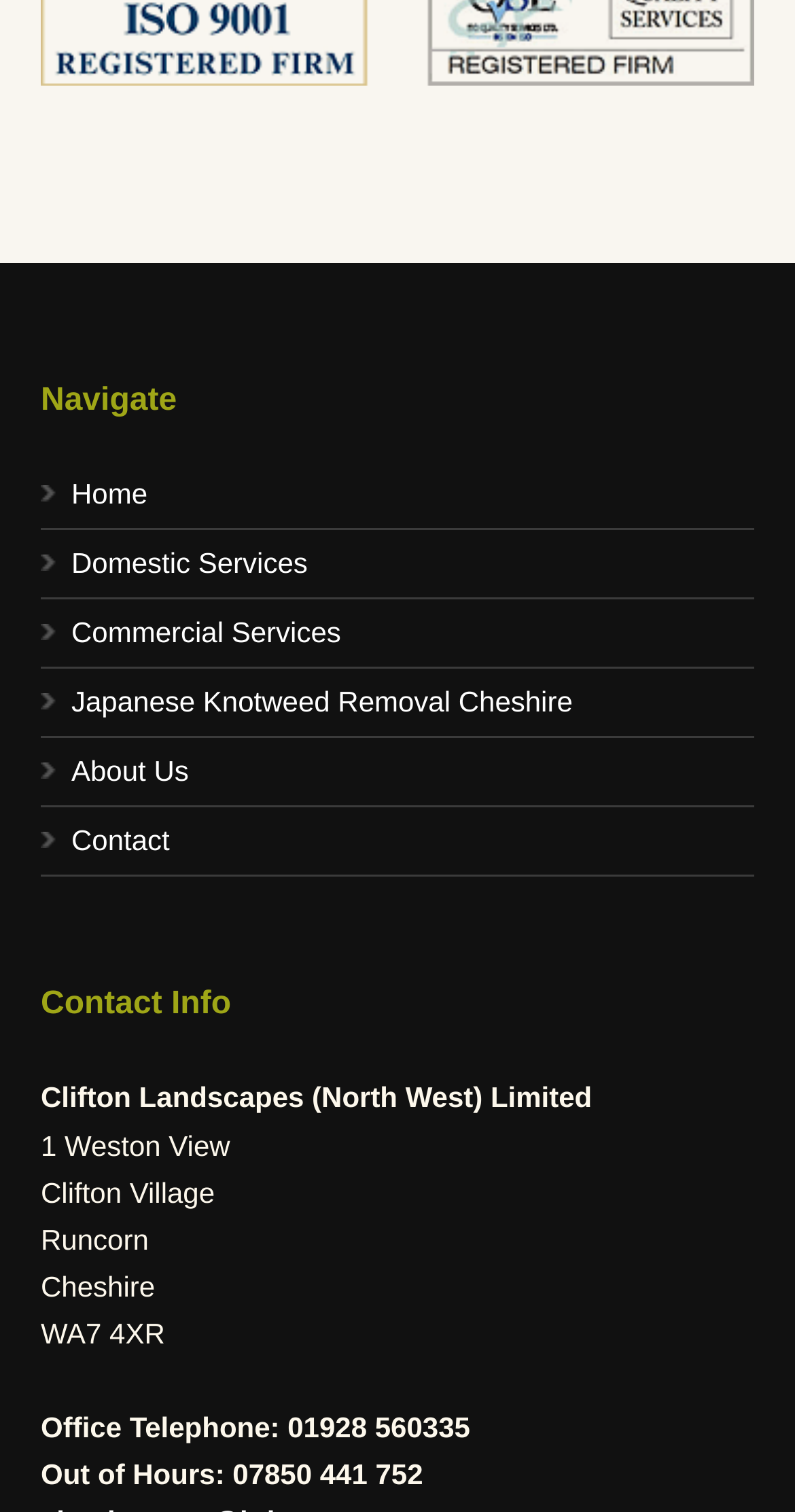Provide the bounding box coordinates, formatted as (top-left x, top-left y, bottom-right x, bottom-right y), with all values being floating point numbers between 0 and 1. Identify the bounding box of the UI element that matches the description: Japanese Knotweed Removal Cheshire

[0.09, 0.453, 0.72, 0.475]